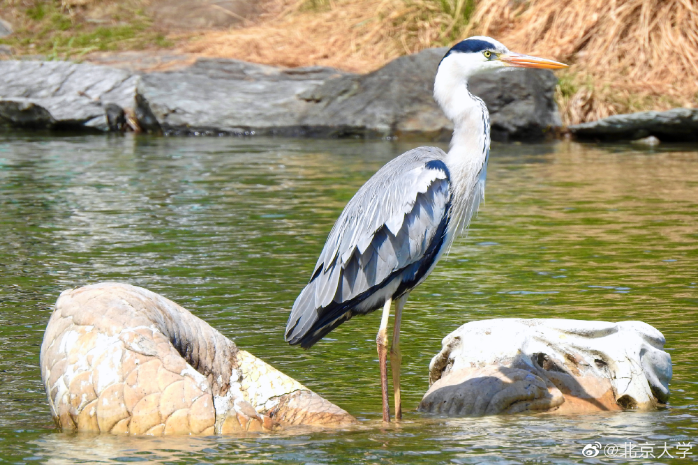Give an in-depth description of what is happening in the image.

In this stunning scene, a majestic grey heron (Ardea cinerea) is elegantly poised on a partially submerged rock in a tranquil body of water. With a striking combination of grayish-white and subtle blue plumage, the heron stands tall, its slender legs immersed in the shallow waters, reflecting a calm yet regal demeanor. The backdrop features lush greenery and rustic stones, enhancing the natural beauty of the setting. Known for its captivating presence, the grey heron is a frequent visitor to this picturesque lakeside, where it can often be seen hunting or simply enjoying the serene surroundings. This remarkable bird, affectionately referred to as the “heron classmate,” has made this area its home since the summer of 2020, migrating gracefully each spring, much to the delight of nature enthusiasts and onlookers alike.